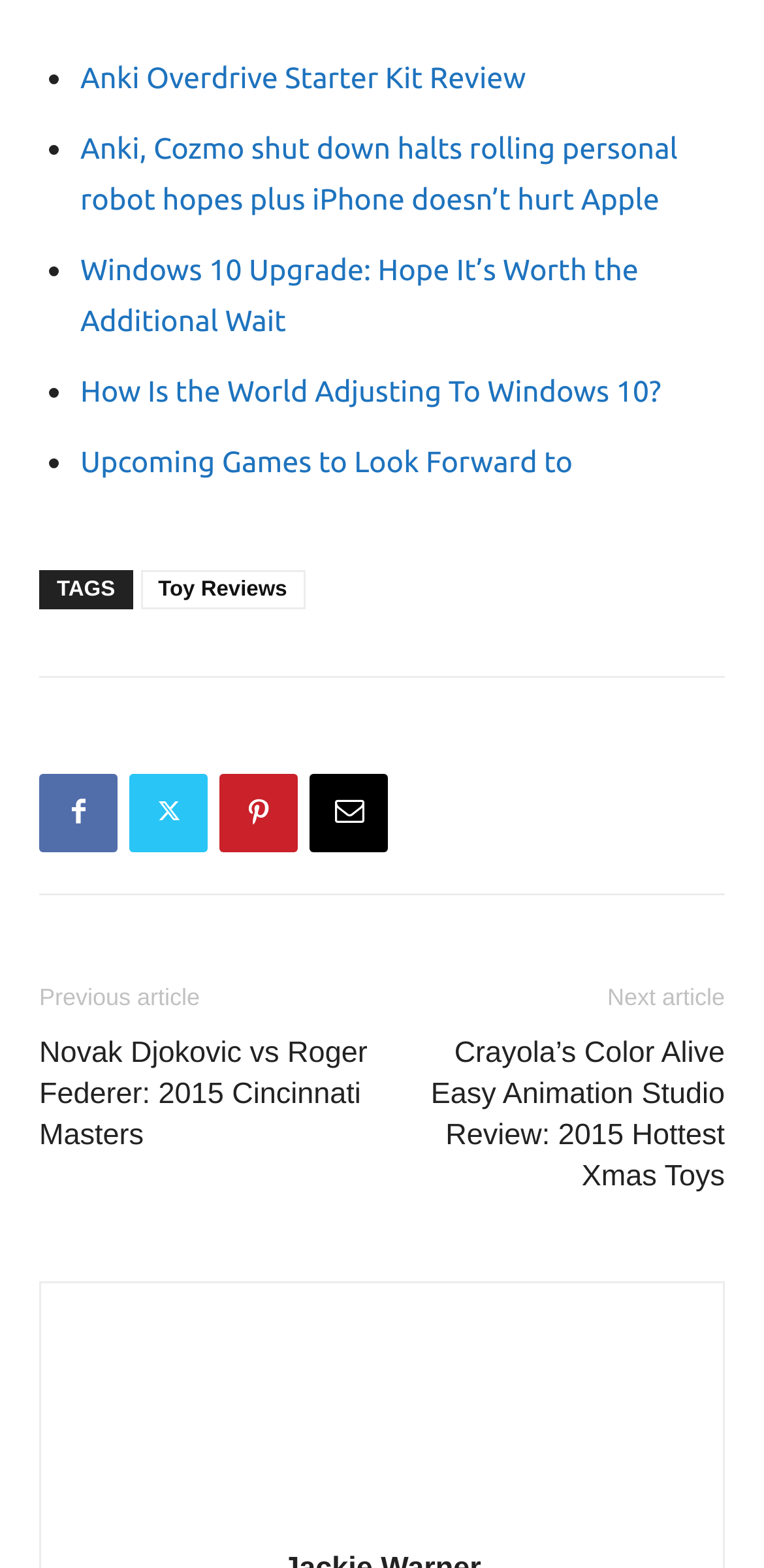Who is the author of the articles?
Answer the question in as much detail as possible.

The image at the bottom of the webpage has the text 'Jackie Warner', which suggests that Jackie Warner is the author of the articles on this webpage.